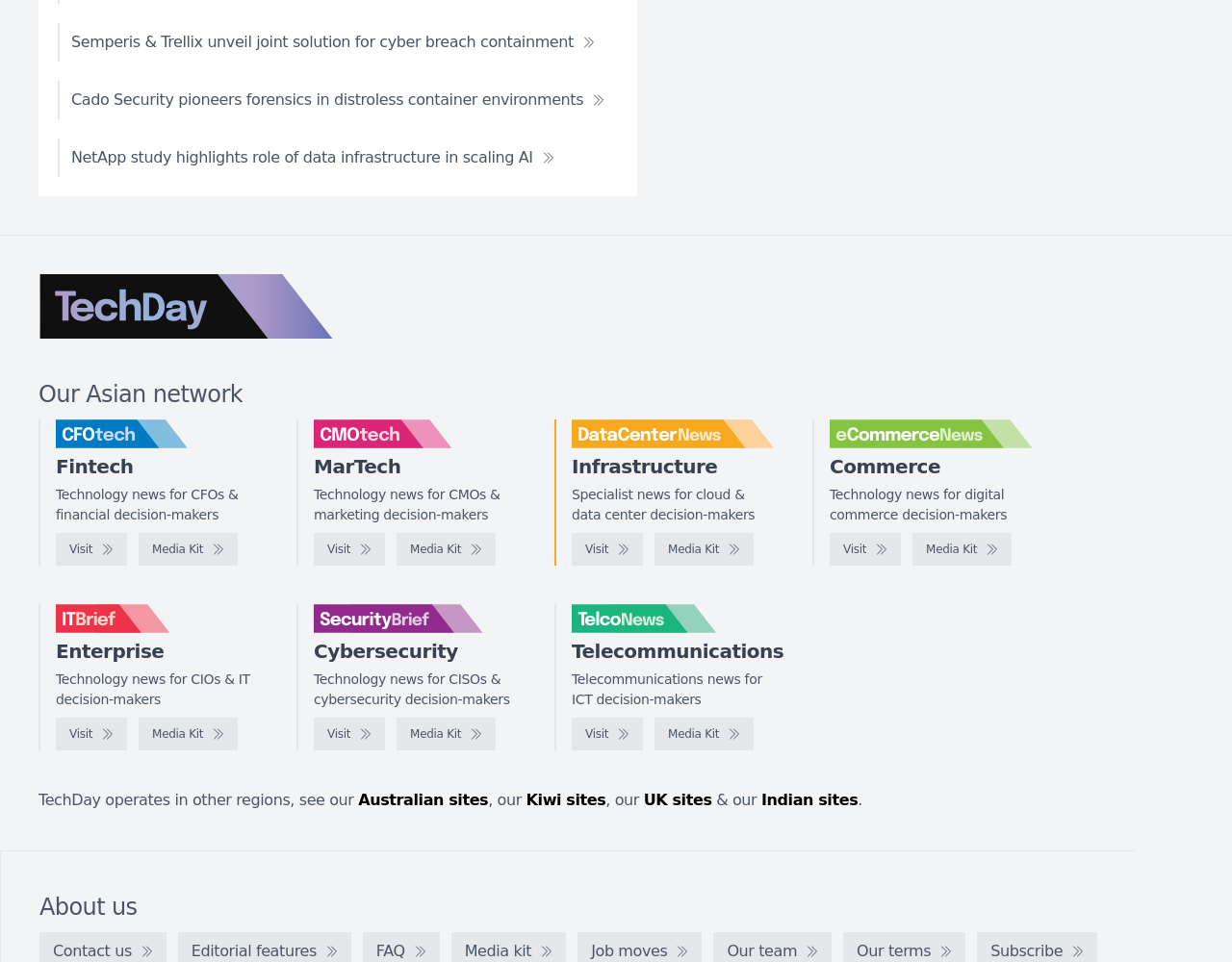Please locate the bounding box coordinates of the element that should be clicked to complete the given instruction: "Read about NetApp study".

[0.047, 0.144, 0.461, 0.184]